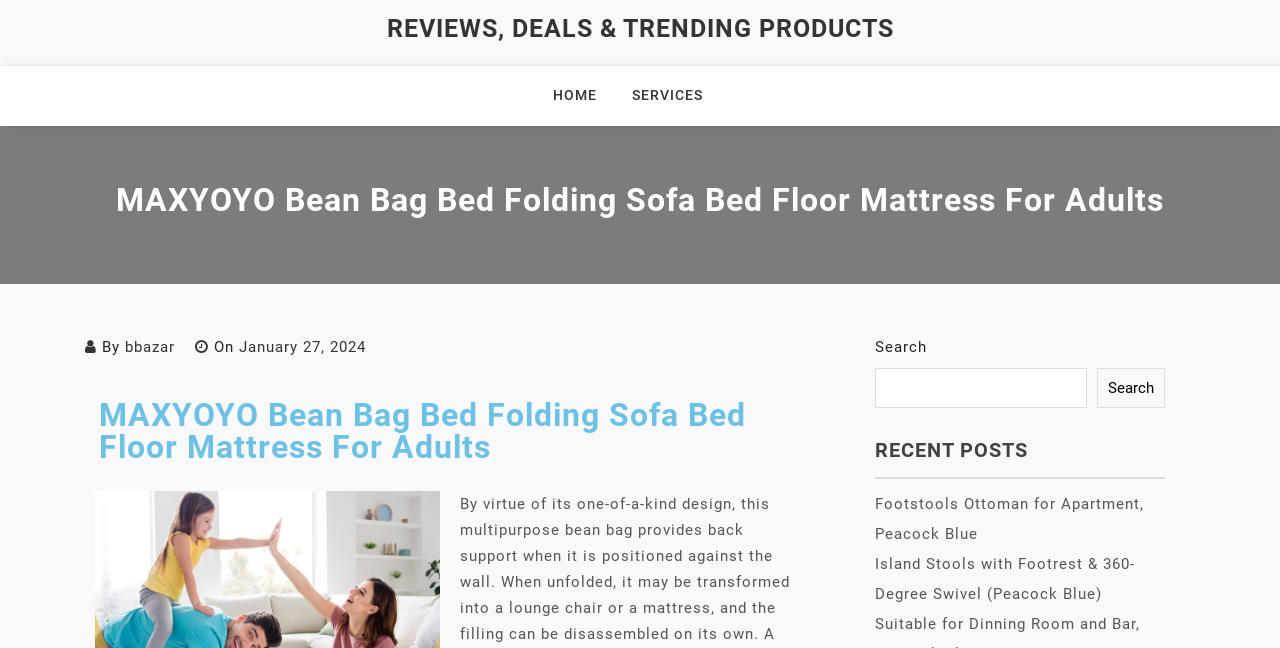Identify the coordinates of the bounding box for the element that must be clicked to accomplish the instruction: "visit home page".

[0.432, 0.102, 0.486, 0.194]